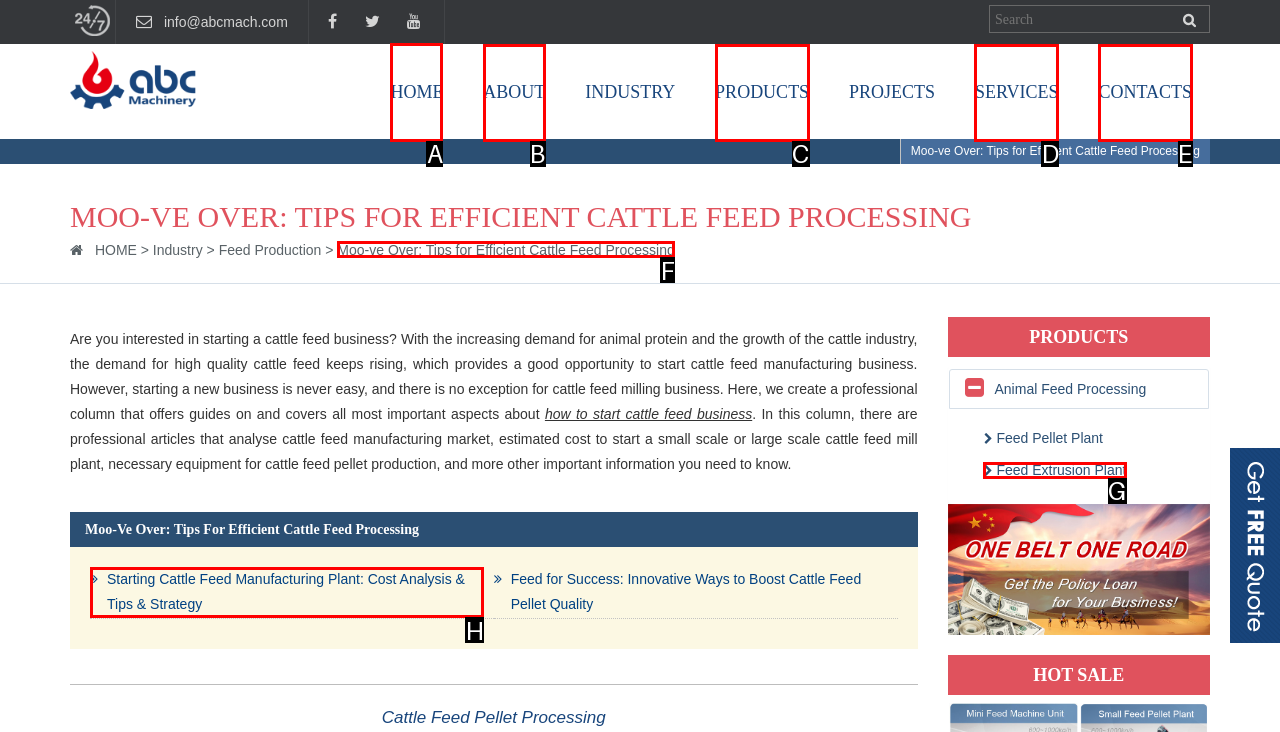Tell me which one HTML element I should click to complete the following task: Go to HOME page
Answer with the option's letter from the given choices directly.

A